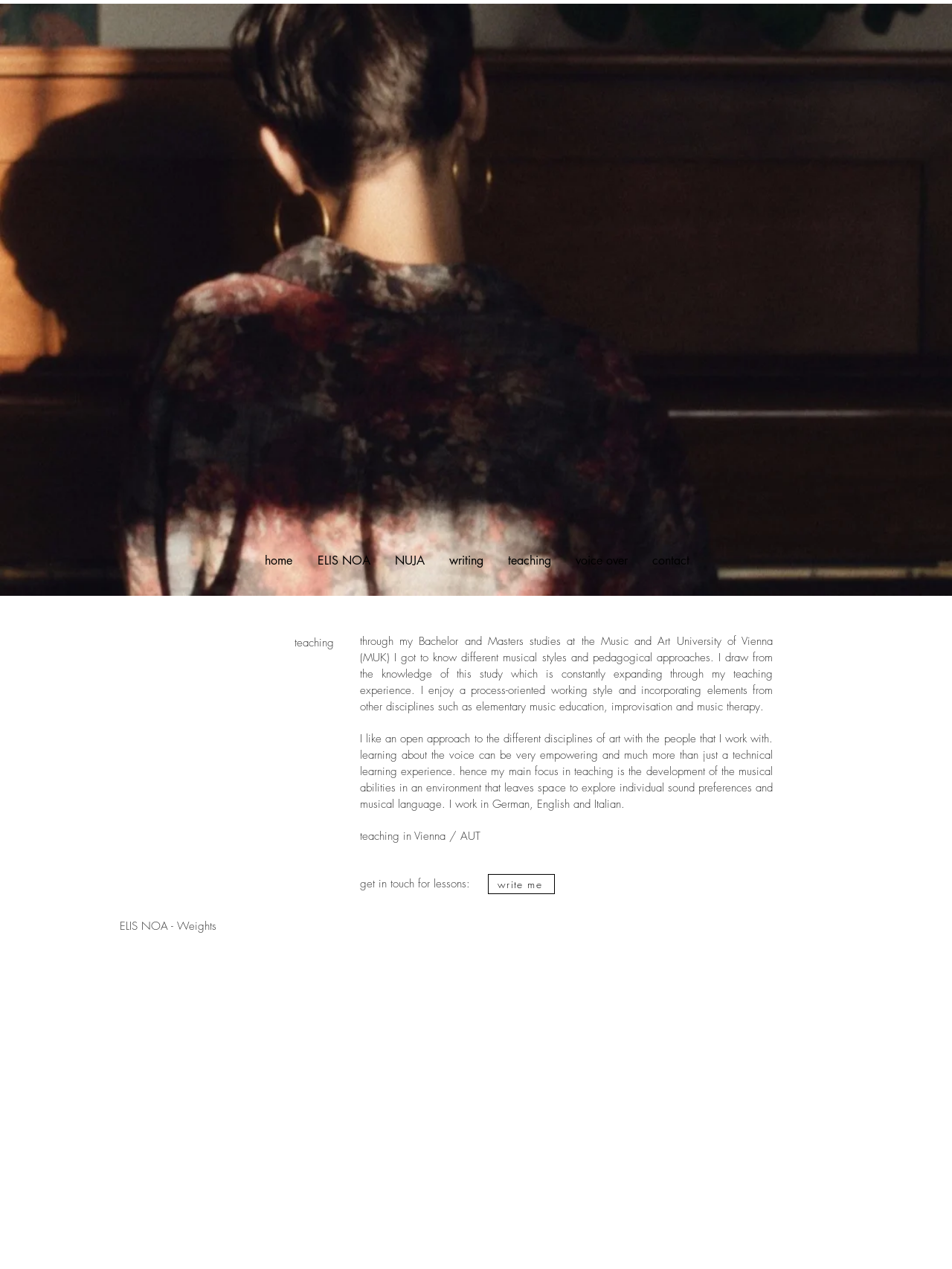Provide the bounding box coordinates for the area that should be clicked to complete the instruction: "get in touch for lessons".

[0.512, 0.689, 0.583, 0.705]